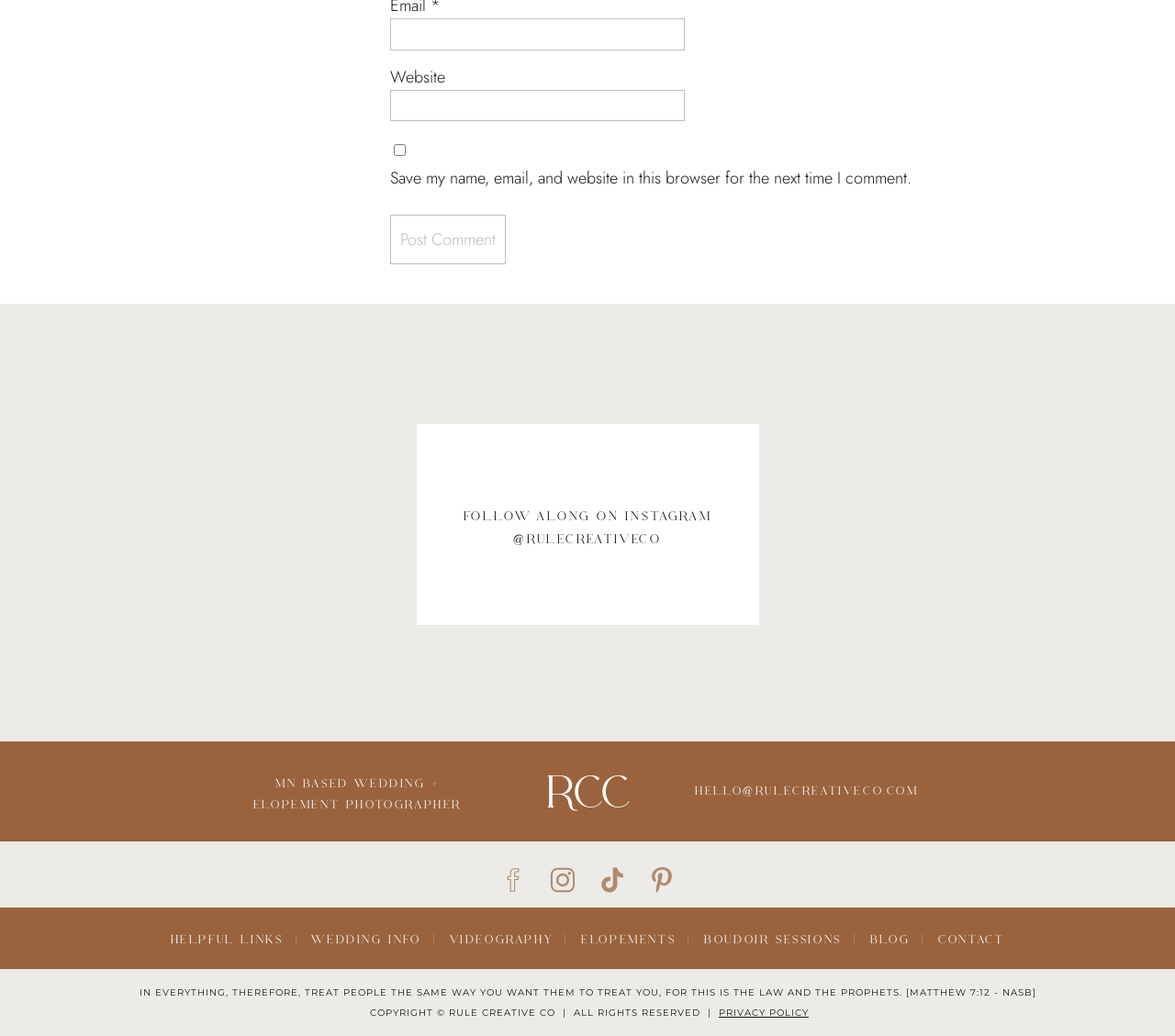Please specify the bounding box coordinates of the clickable region necessary for completing the following instruction: "Go to the home page". The coordinates must consist of four float numbers between 0 and 1, i.e., [left, top, right, bottom].

None